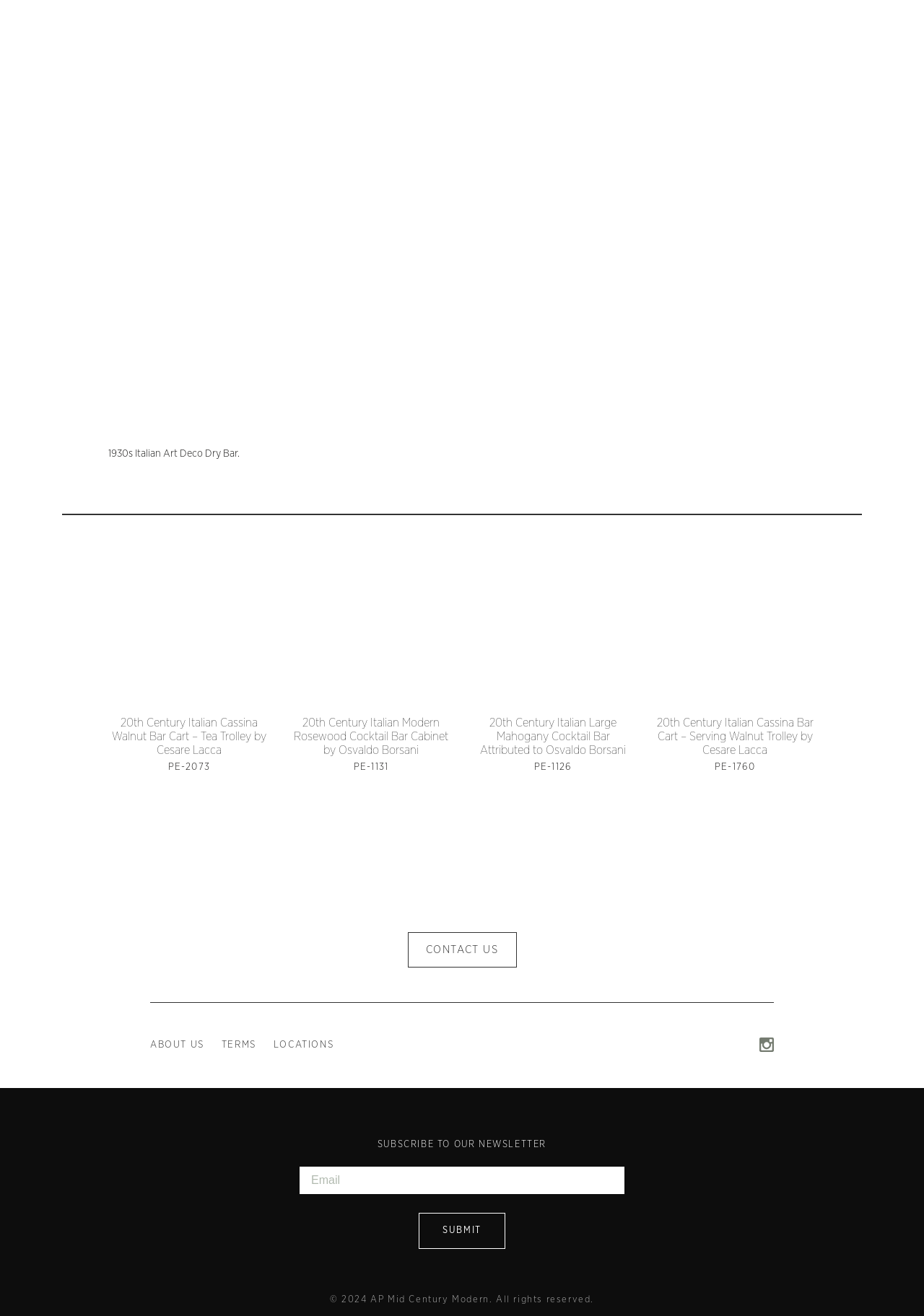Using the description: "value="Submit"", determine the UI element's bounding box coordinates. Ensure the coordinates are in the format of four float numbers between 0 and 1, i.e., [left, top, right, bottom].

[0.453, 0.922, 0.547, 0.949]